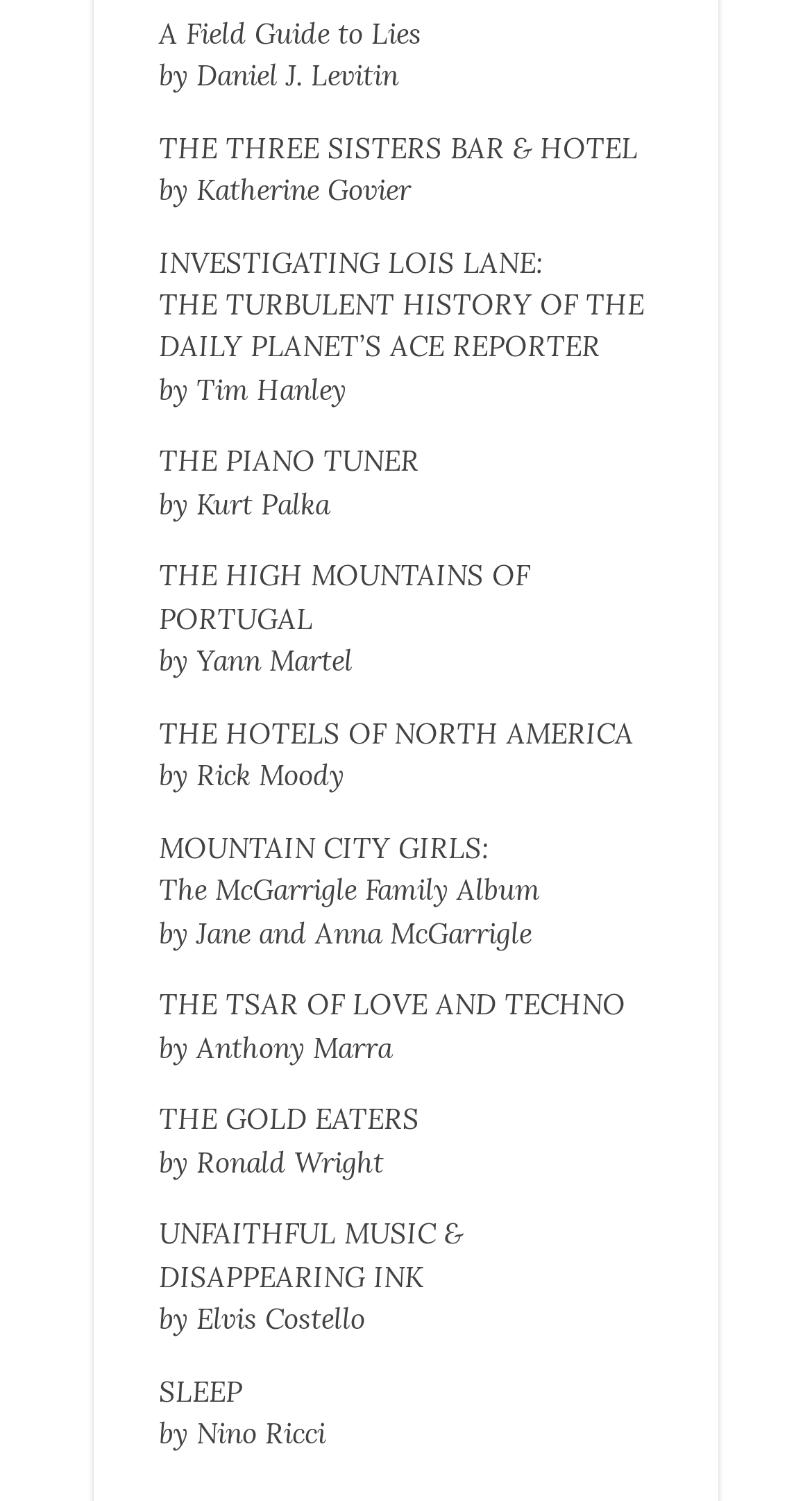Answer with a single word or phrase: 
What is the vertical position of the third book?

Middle